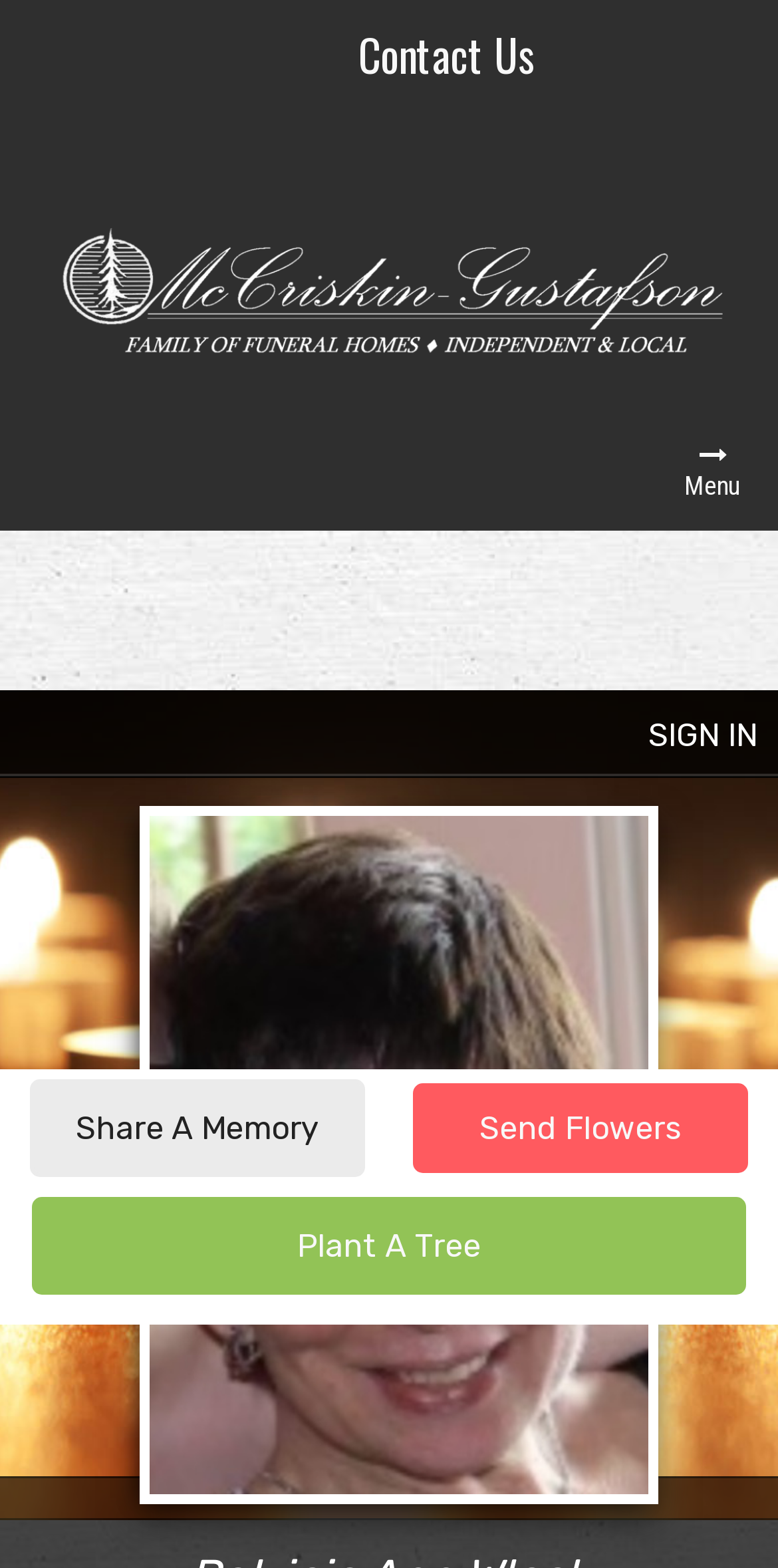Describe the entire webpage, focusing on both content and design.

The webpage is an obituary for Patricia Ann Wlock, who passed away on November 18, 2023, after a 20-year fight with Multiple Sclerosis. 

At the top of the page, there is a heading titled "Contact Us" with a corresponding link below it, positioned near the center of the top section. 

Below the heading, a large image takes up most of the width of the page, spanning from the left to the right side. 

On the right side of the page, near the top, there is a "SIGN IN" link. 

Further down the page, there are three links positioned vertically: "Share A Memory" on the left, "Send Flowers" in the middle, and "Plant A Tree" on the left again, but slightly below the "Share A Memory" link.